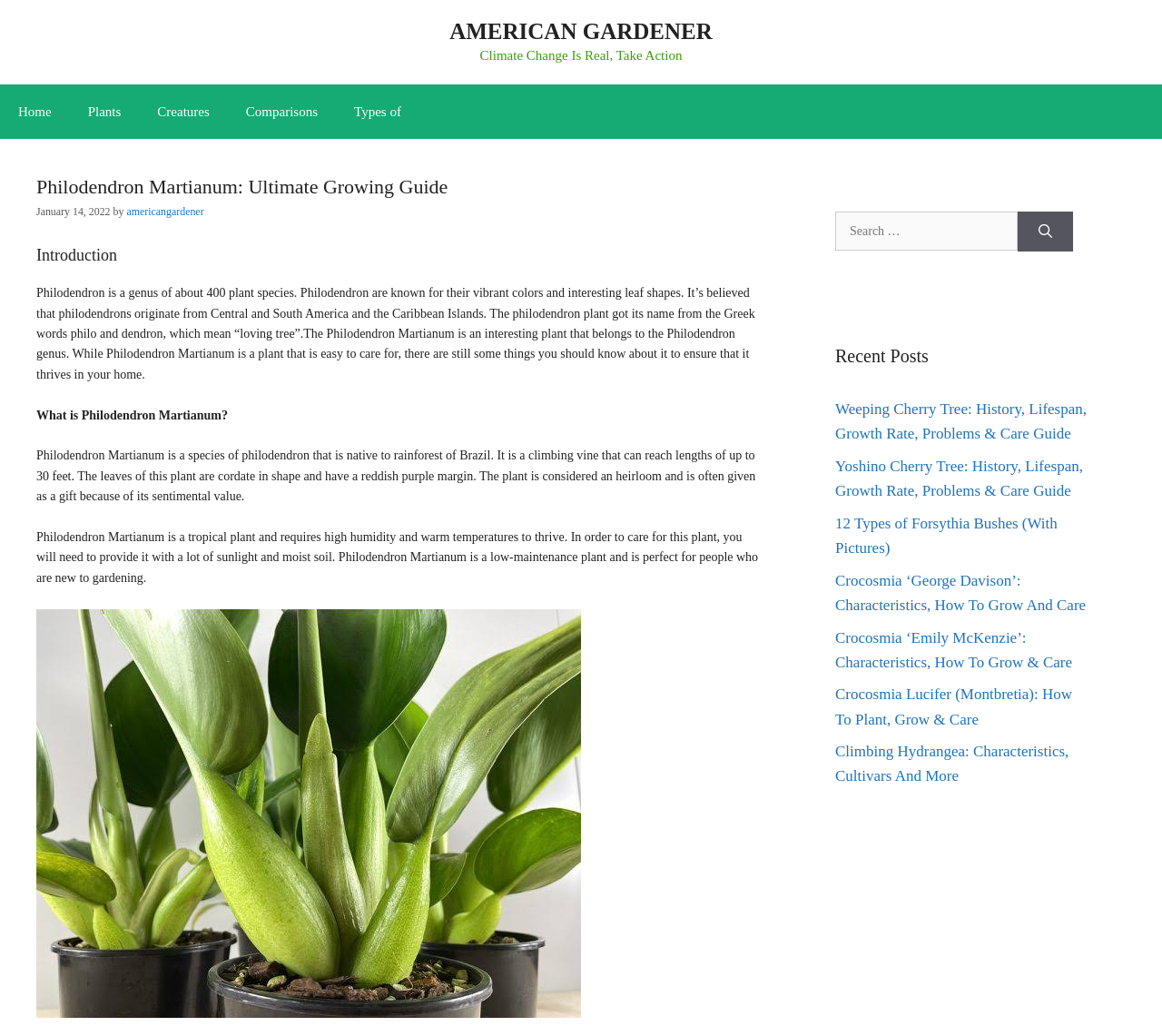Please find and report the bounding box coordinates of the element to click in order to perform the following action: "Click on the 'Home' link". The coordinates should be expressed as four float numbers between 0 and 1, in the format [left, top, right, bottom].

[0.0, 0.081, 0.06, 0.134]